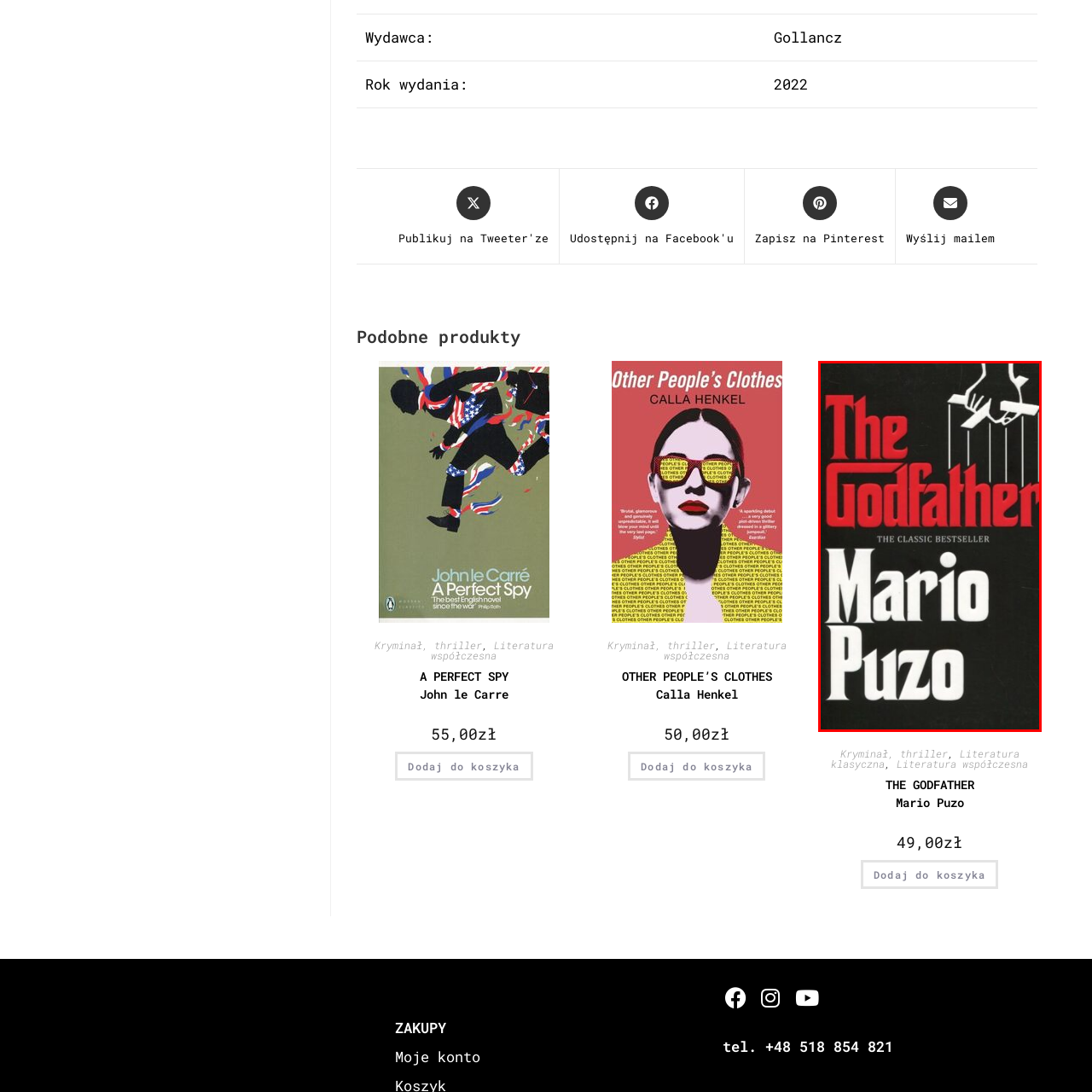View the segment outlined in white, What is the author's name font color? 
Answer using one word or phrase.

White